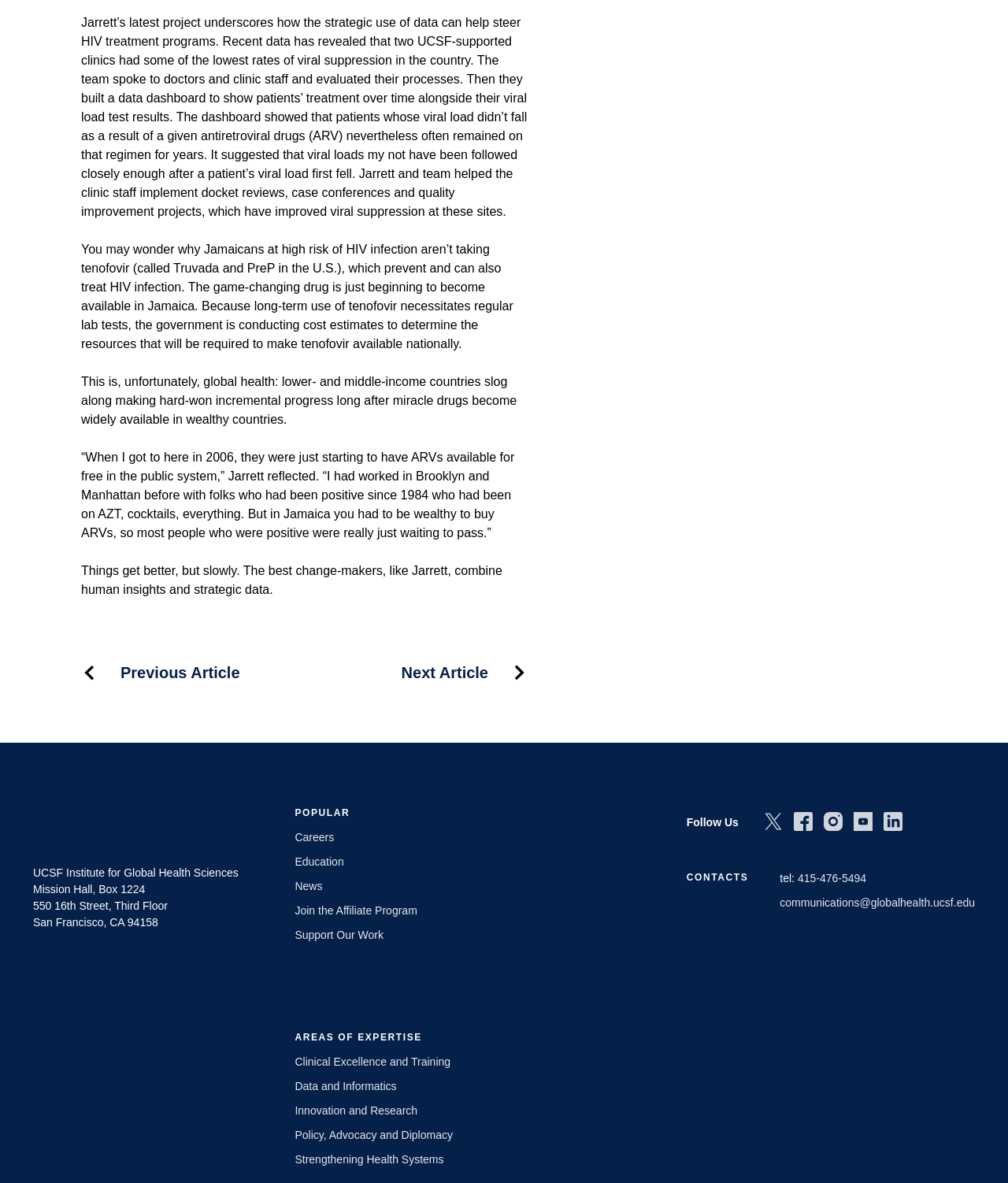Give the bounding box coordinates for this UI element: "Join the Affiliate Program". The coordinates should be four float numbers between 0 and 1, arranged as [left, top, right, bottom].

[0.293, 0.764, 0.414, 0.775]